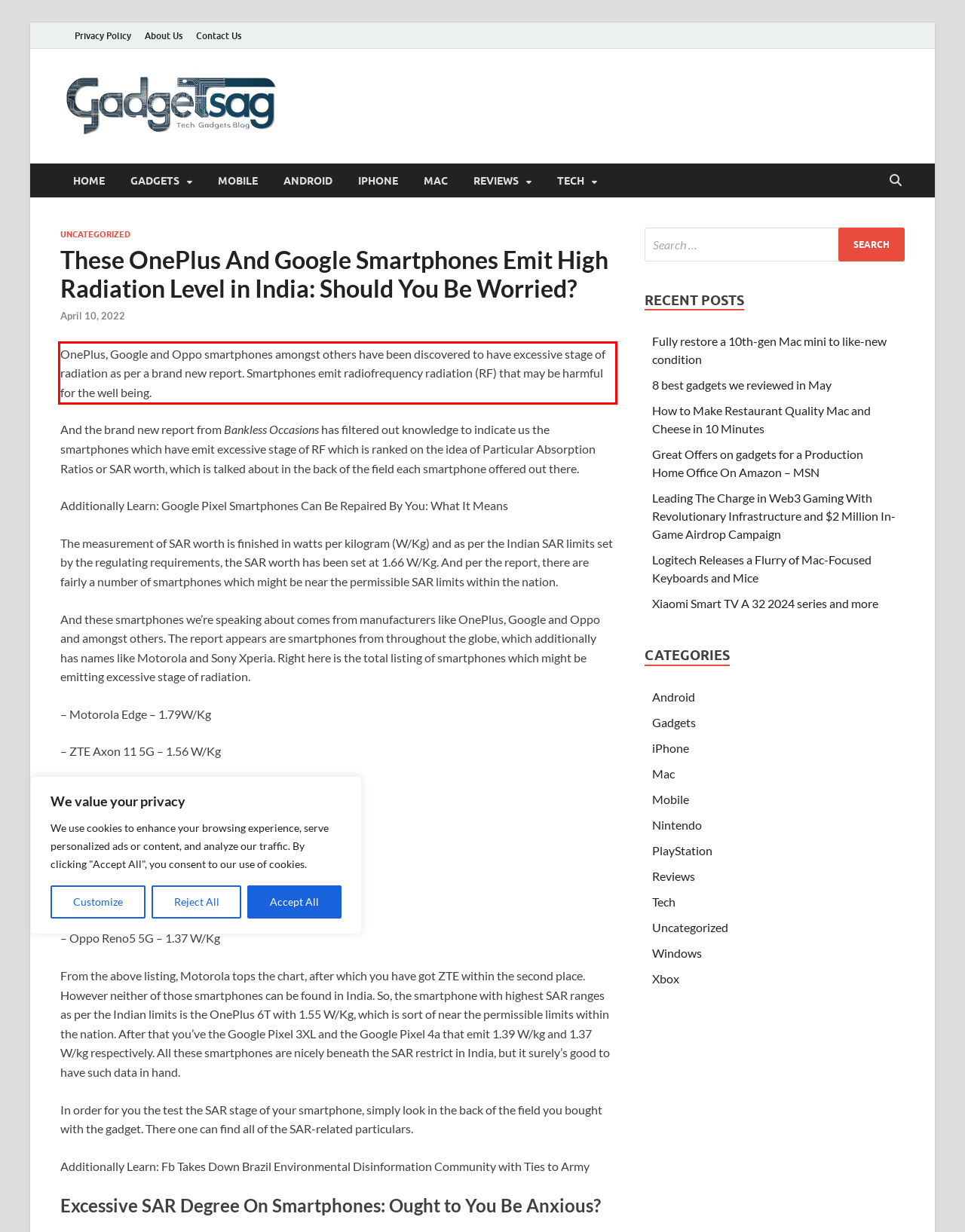Examine the webpage screenshot, find the red bounding box, and extract the text content within this marked area.

OnePlus, Google and Oppo smartphones amongst others have been discovered to have excessive stage of radiation as per a brand new report. Smartphones emit radiofrequency radiation (RF) that may be harmful for the well being.